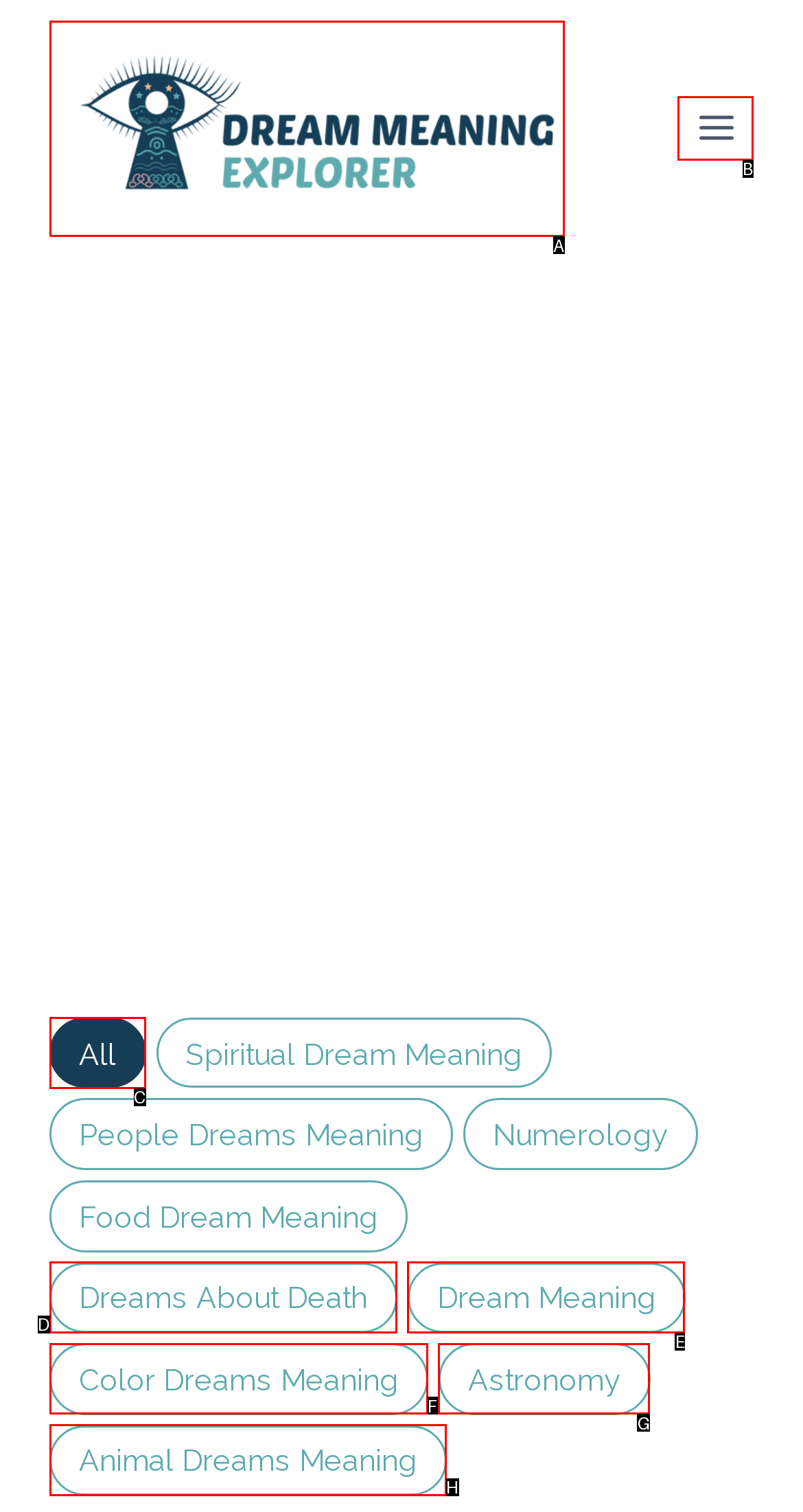Specify which UI element should be clicked to accomplish the task: Open the menu. Answer with the letter of the correct choice.

B